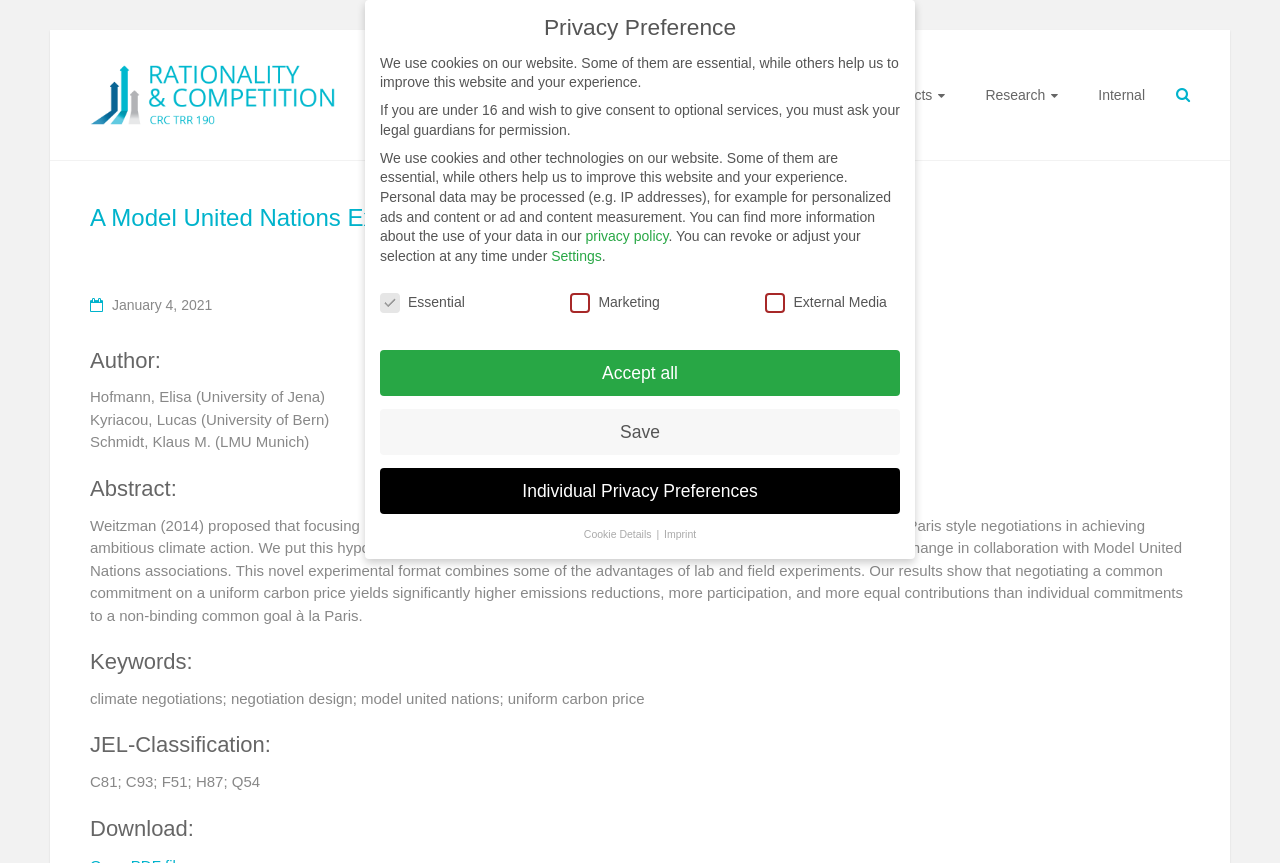Calculate the bounding box coordinates for the UI element based on the following description: "privacy policy". Ensure the coordinates are four float numbers between 0 and 1, i.e., [left, top, right, bottom].

[0.457, 0.264, 0.522, 0.283]